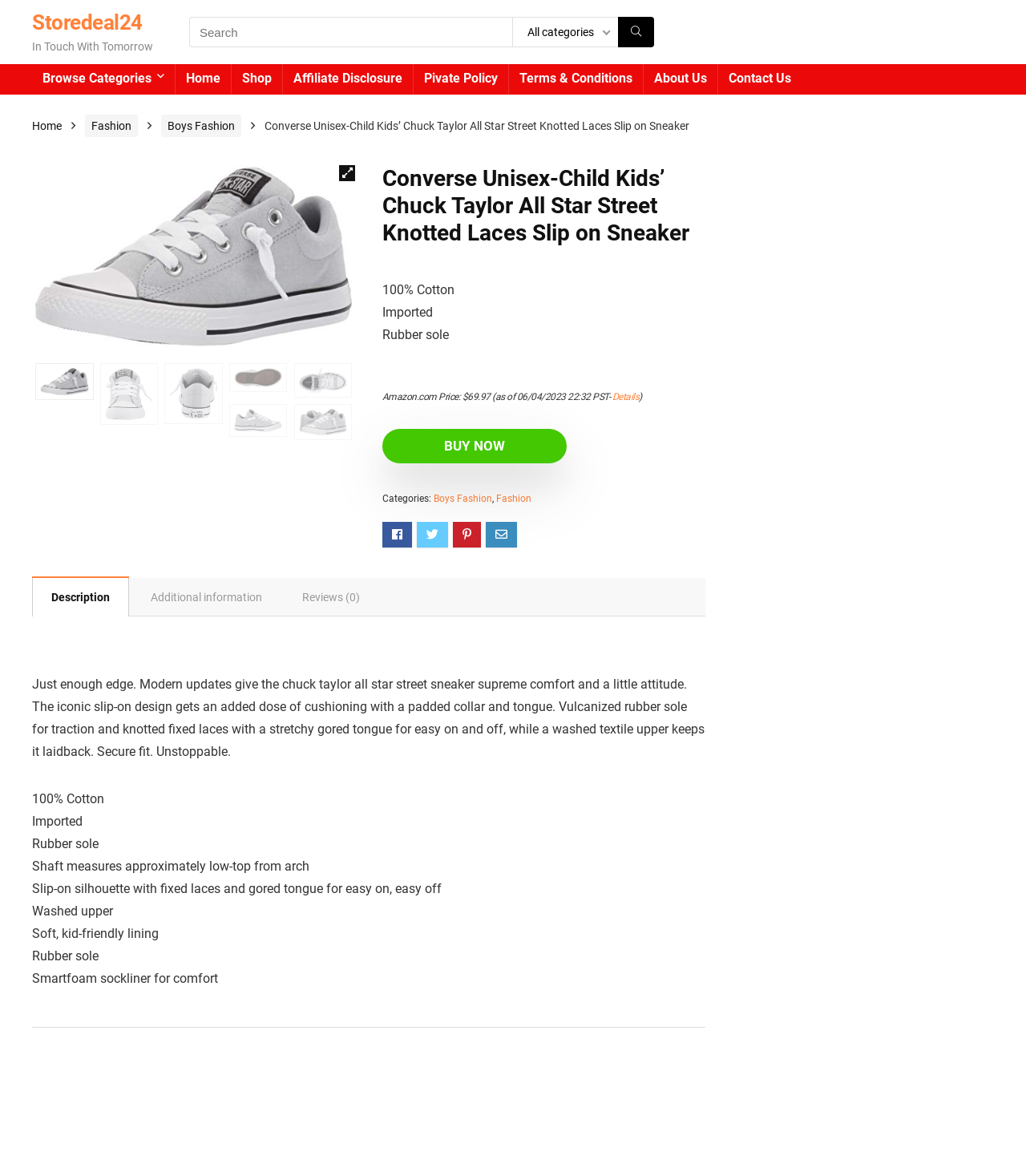Calculate the bounding box coordinates of the UI element given the description: "parent_node: All categories name="s" placeholder="Search"".

[0.184, 0.014, 0.499, 0.04]